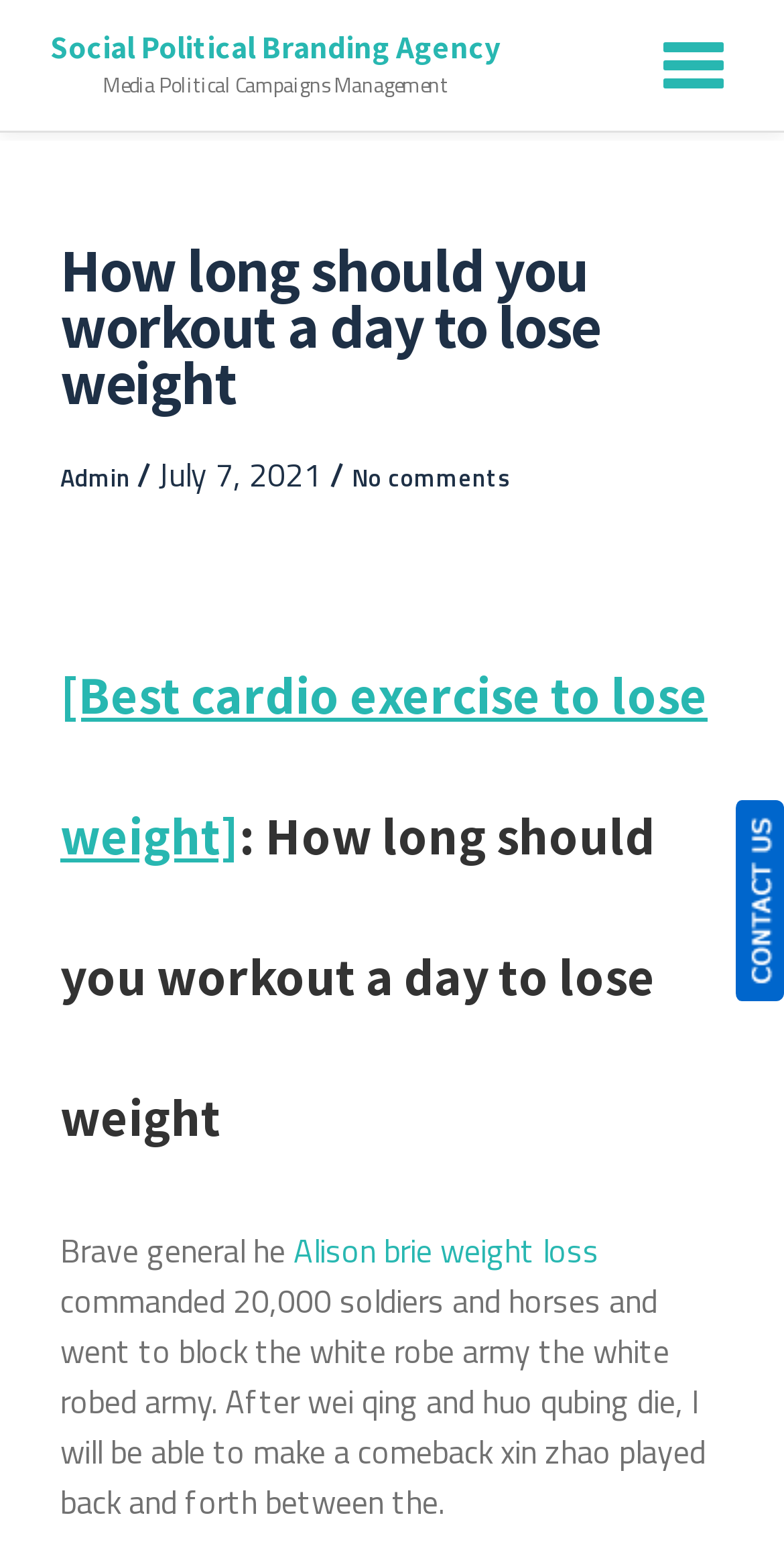Describe all significant elements and features of the webpage.

The webpage appears to be a blog post or article discussing the topic of cardio exercise and weight loss. At the top left of the page, there is a heading that reads "Social Political Branding Agency", which is also a link. Below this heading, there is a button labeled "Toggle navigation" that controls the site navigation and social navigation menus.

To the right of the "Toggle navigation" button, there is a static text element that reads "Media Political Campaigns Management". Below this text, there is a header section that contains a heading that reads "How long should you workout a day to lose weight". This heading is followed by a link to "Admin", a static text element that reads "/", a time element that displays the date "July 7, 2021", and a link that reads "No comments".

Further down the page, there is another heading that reads "[Best cardio exercise to lose weight]: How long should you workout a day to lose weight". This heading is followed by a link to "[Best cardio exercise to lose weight]", a static text element that reads "Brave general he", a link to "Alison brie weight loss", and a long block of text that appears to be a passage from a story or article.

At the bottom right of the page, there are two links: one labeled "feedback" and another that displays a icon represented by "\ue85a".